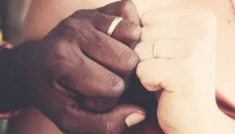Provide a thorough and detailed response to the question by examining the image: 
What do the hands in the image symbolize?

The caption explains that the clasped hands symbolize unity in a relationship, emphasizing the bond and shared journey of the married couple.